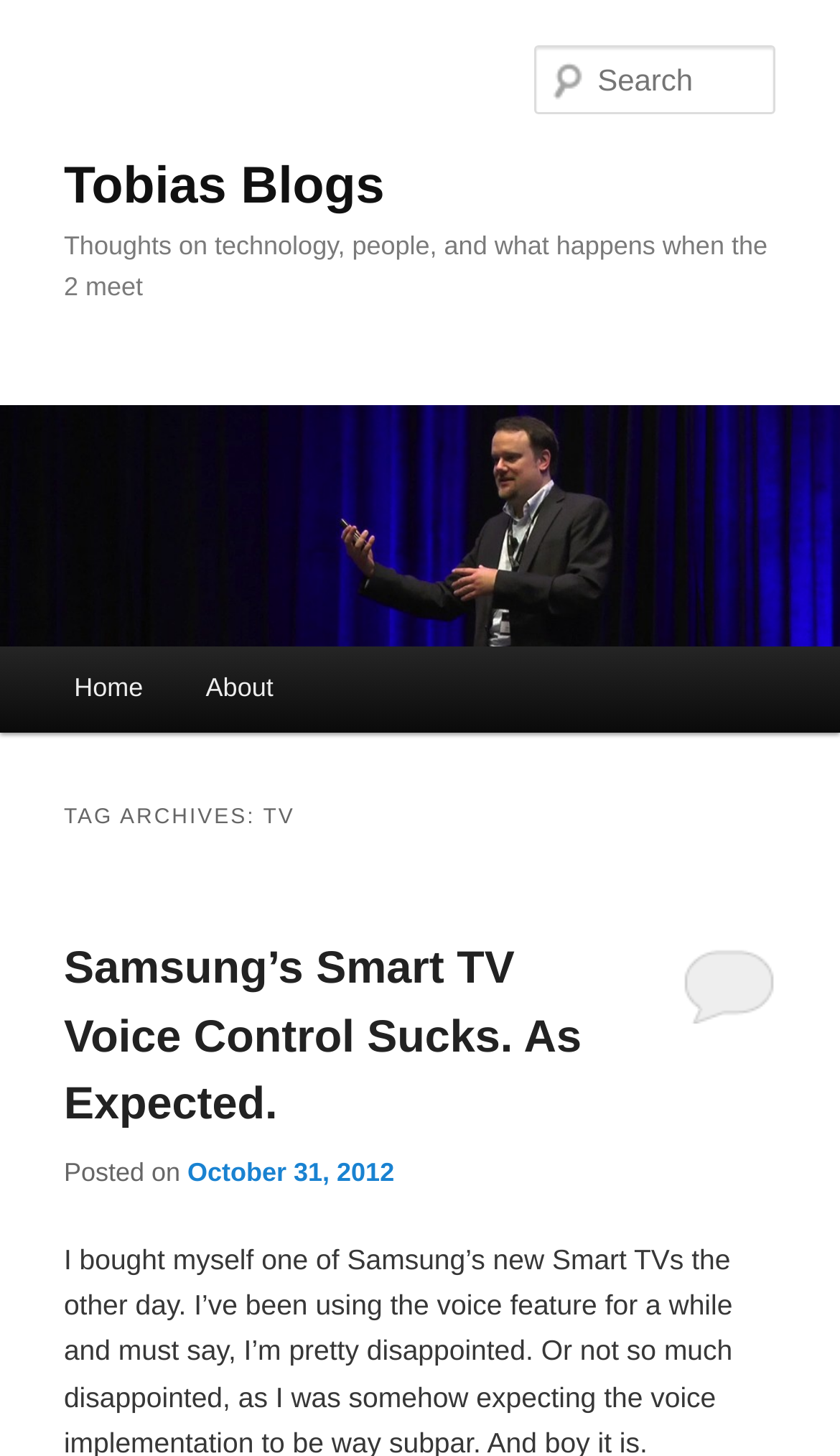Provide a brief response to the question using a single word or phrase: 
What is the title of the first blog post?

Samsung’s Smart TV Voice Control Sucks. As Expected.